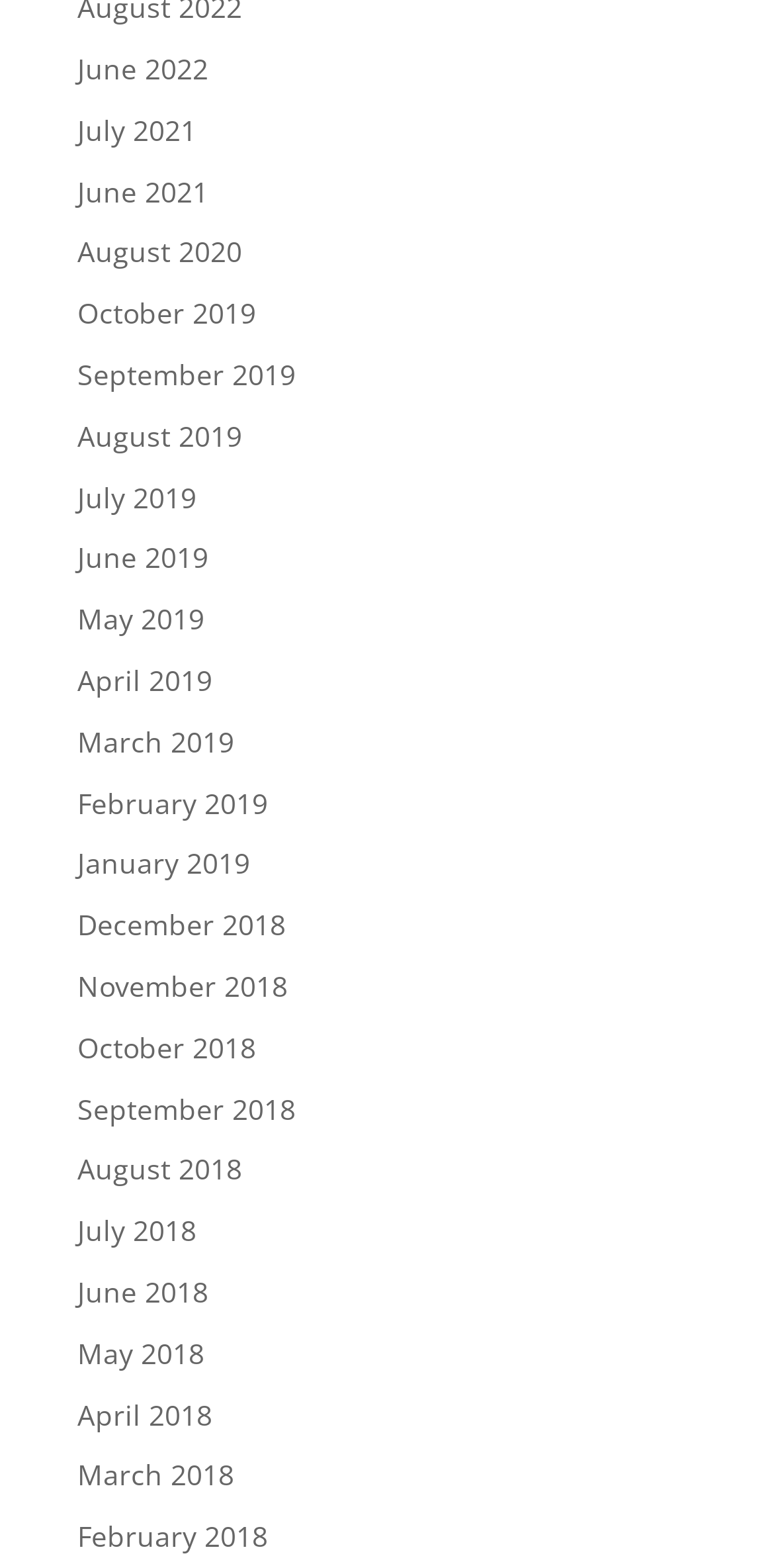What is the most recent month listed?
Answer with a single word or short phrase according to what you see in the image.

June 2022